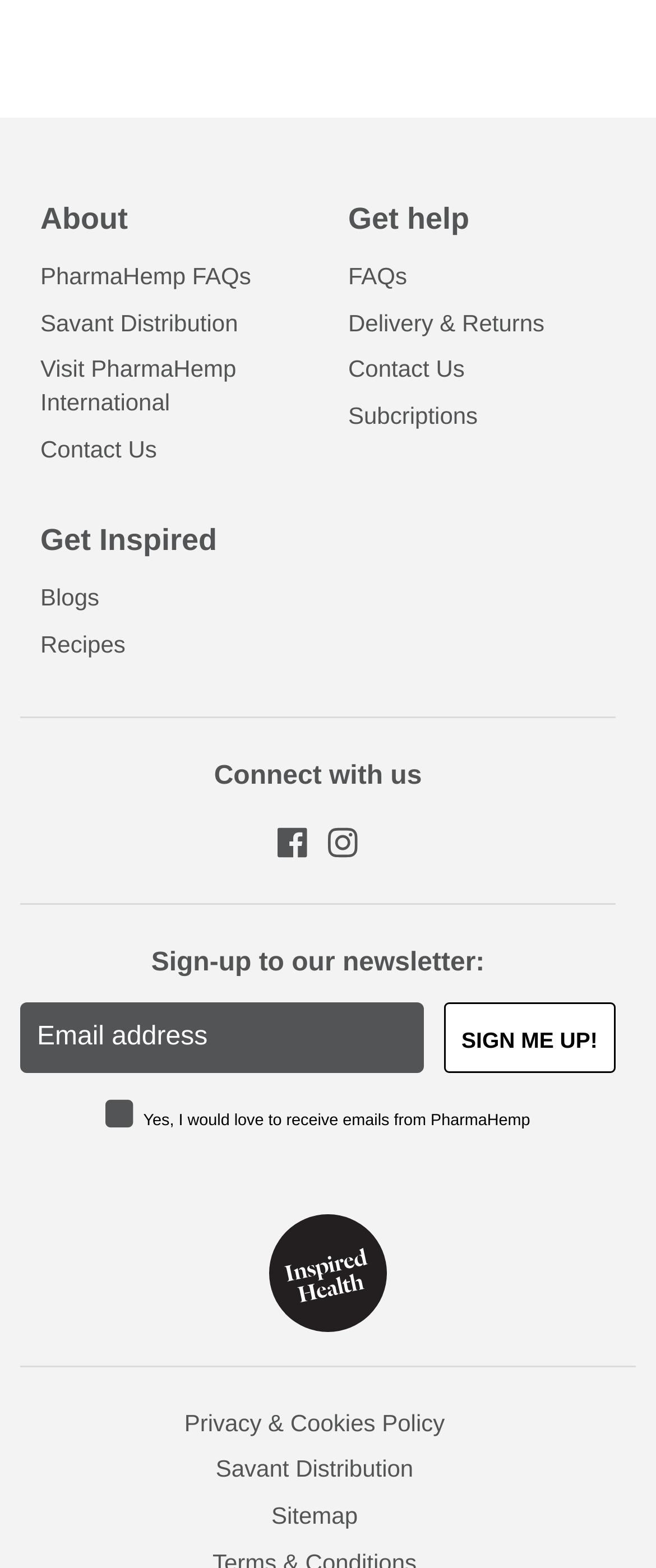Using the given description, provide the bounding box coordinates formatted as (top-left x, top-left y, bottom-right x, bottom-right y), with all values being floating point numbers between 0 and 1. Description: PharmaHemp FAQs

[0.062, 0.167, 0.469, 0.188]